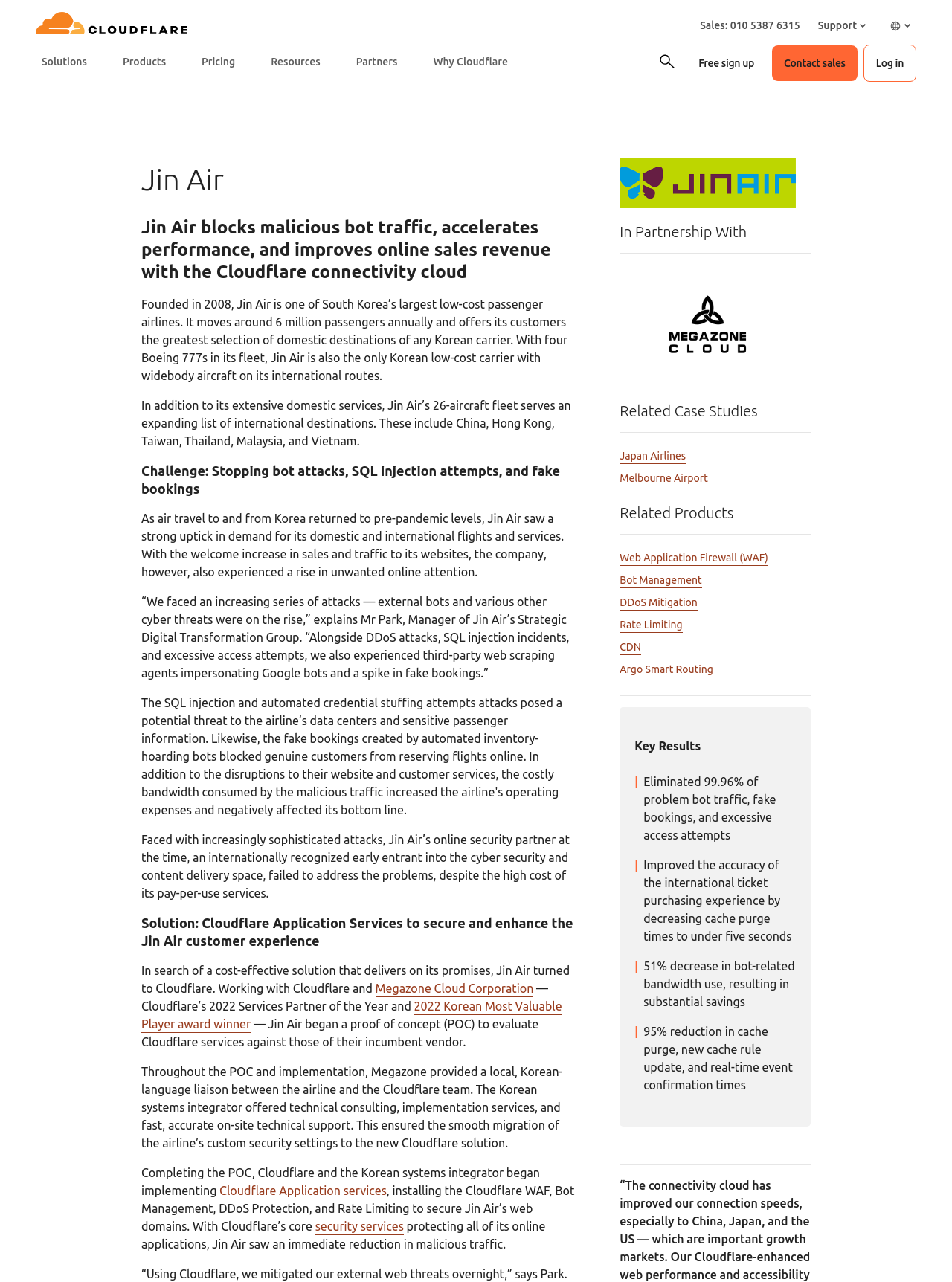Bounding box coordinates are to be given in the format (top-left x, top-left y, bottom-right x, bottom-right y). All values must be floating point numbers between 0 and 1. Provide the bounding box coordinate for the UI element described as: security services

[0.331, 0.951, 0.424, 0.963]